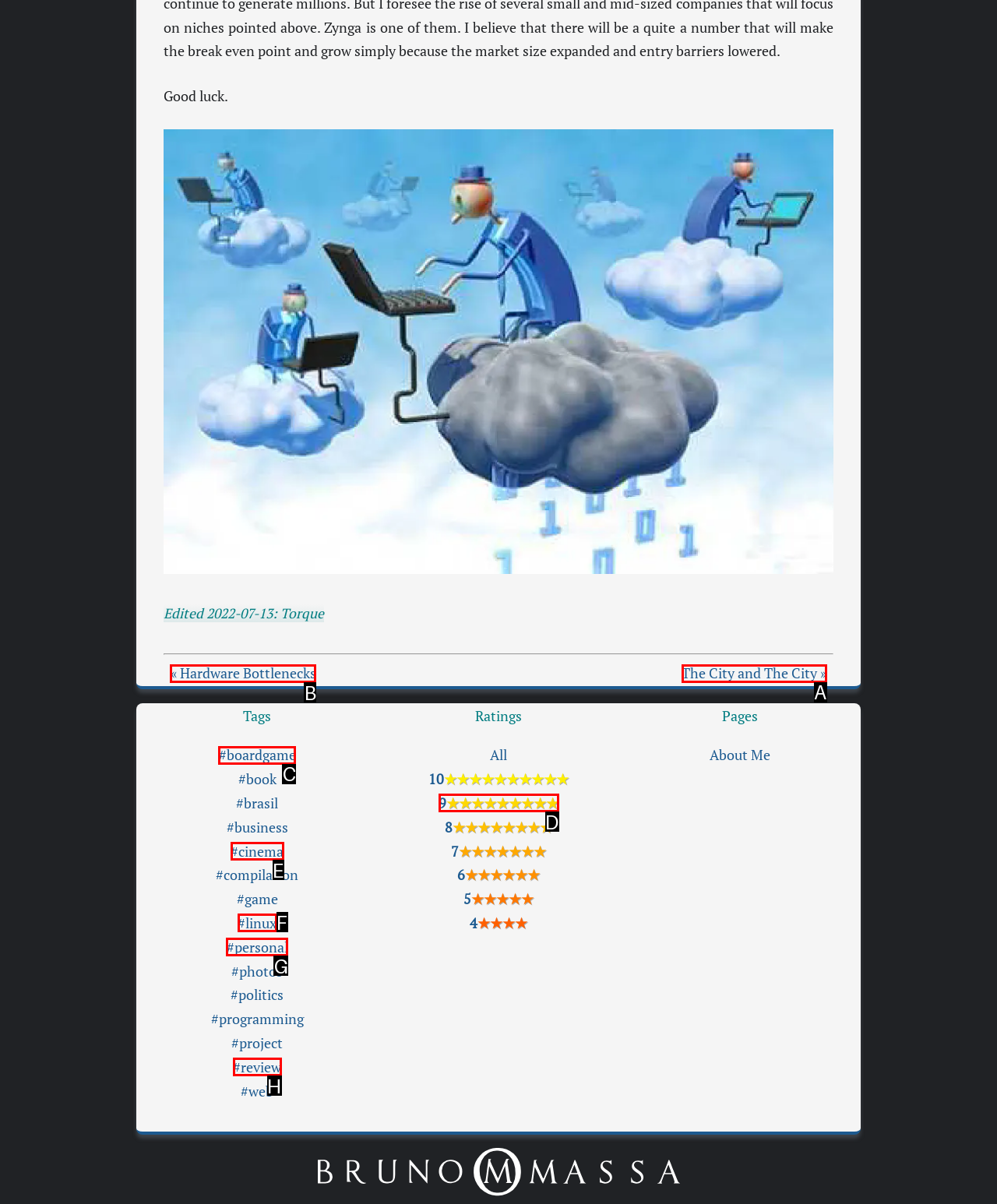Point out the HTML element I should click to achieve the following: Click on the '« Hardware Bottlenecks' link Reply with the letter of the selected element.

B